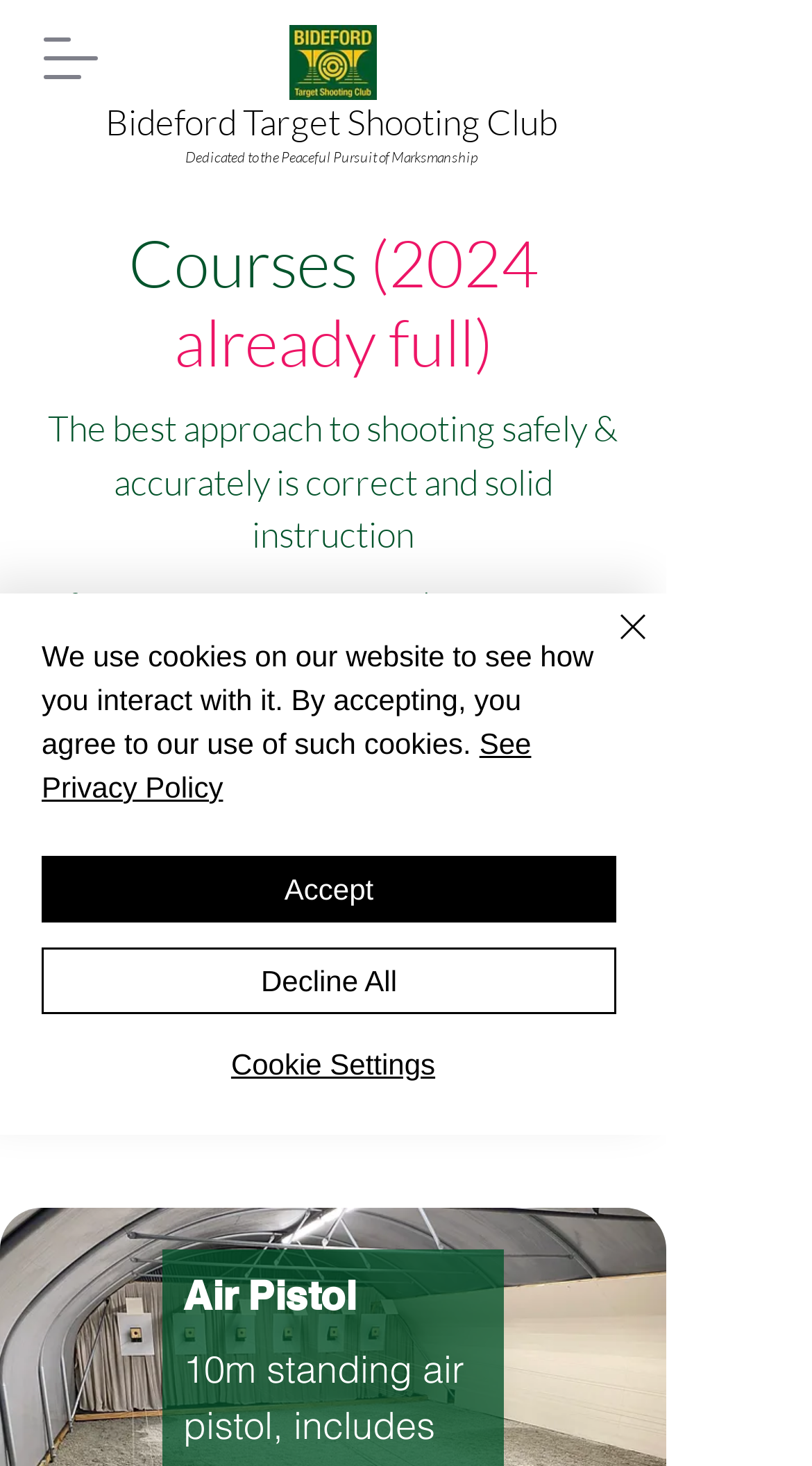Determine the bounding box coordinates for the UI element with the following description: "See Privacy Policy". The coordinates should be four float numbers between 0 and 1, represented as [left, top, right, bottom].

[0.051, 0.496, 0.654, 0.548]